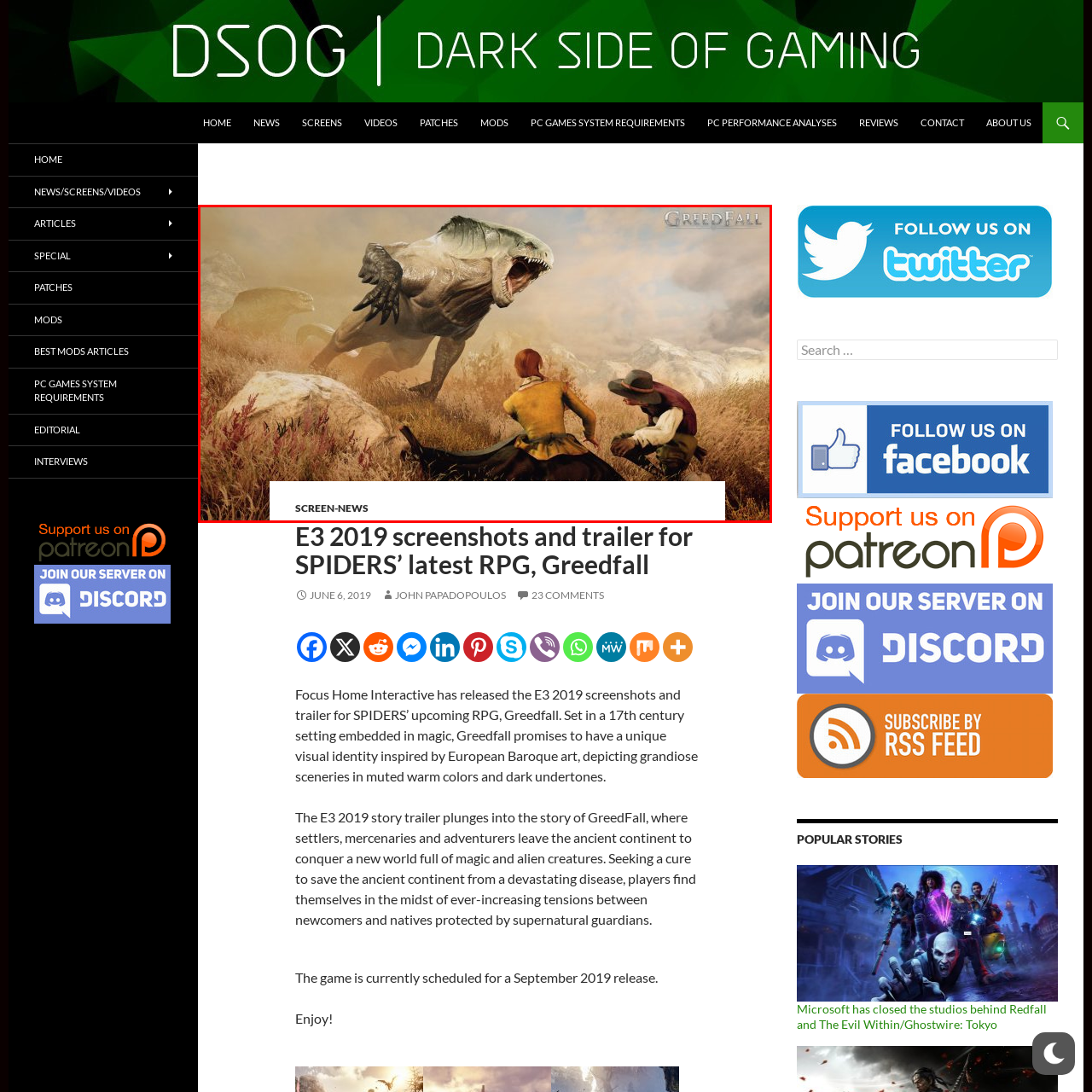What is the creature's demeanor?
Look closely at the part of the image outlined in red and give a one-word or short phrase answer.

Fierce